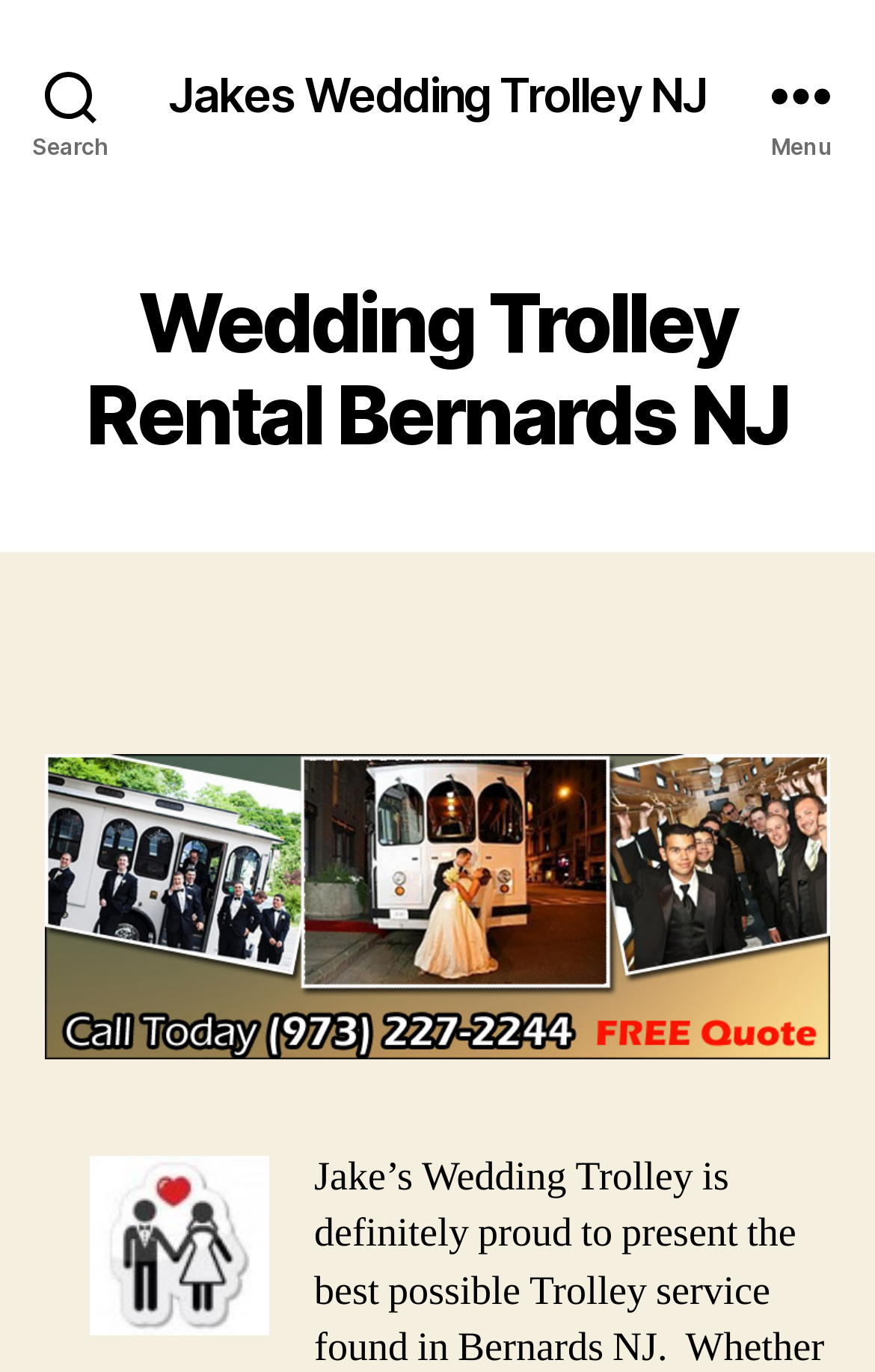How many images are on the webpage?
Answer briefly with a single word or phrase based on the image.

2